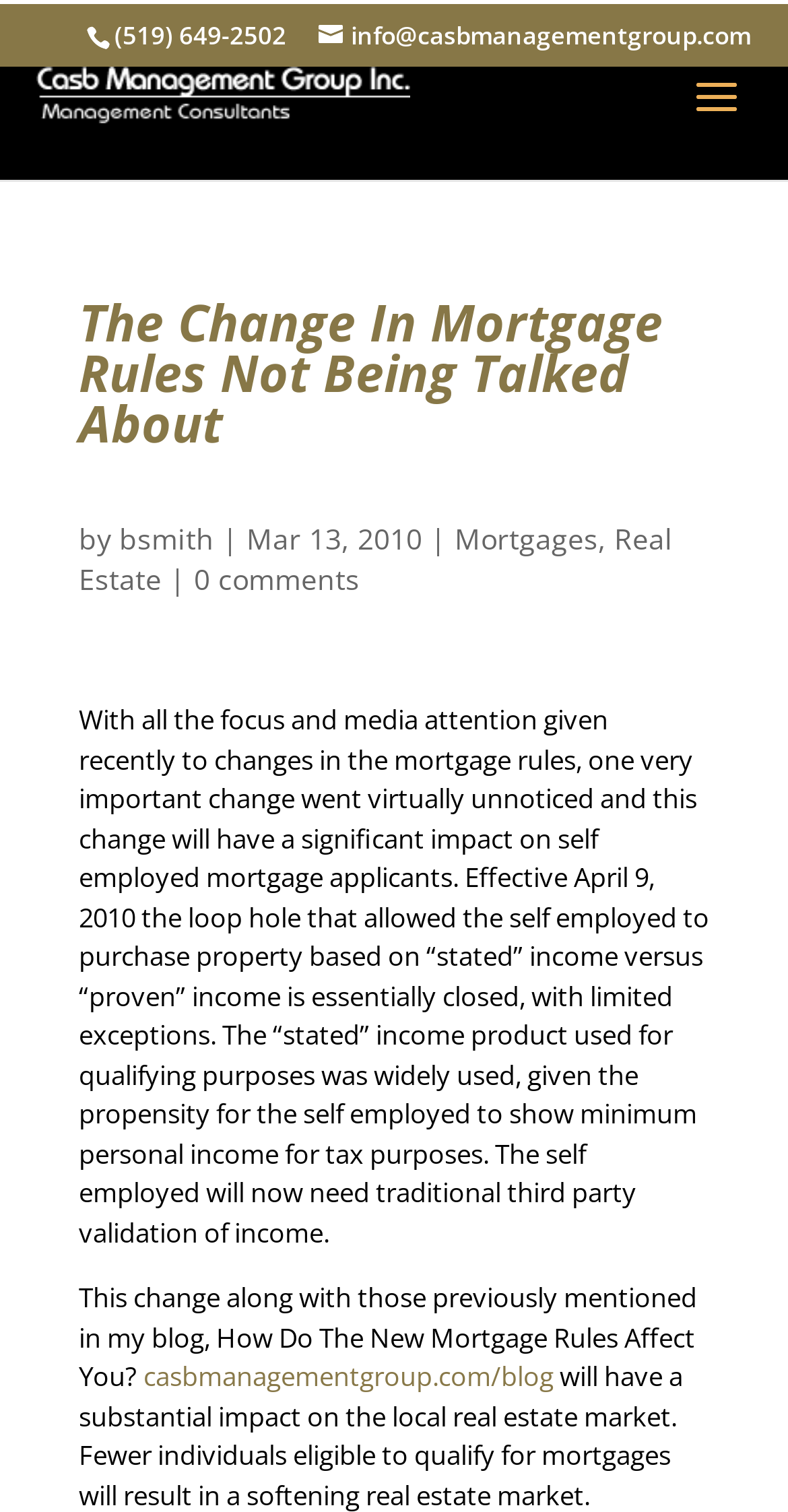Determine the bounding box coordinates of the clickable area required to perform the following instruction: "Search for something". The coordinates should be represented as four float numbers between 0 and 1: [left, top, right, bottom].

[0.4, 0.044, 0.8, 0.045]